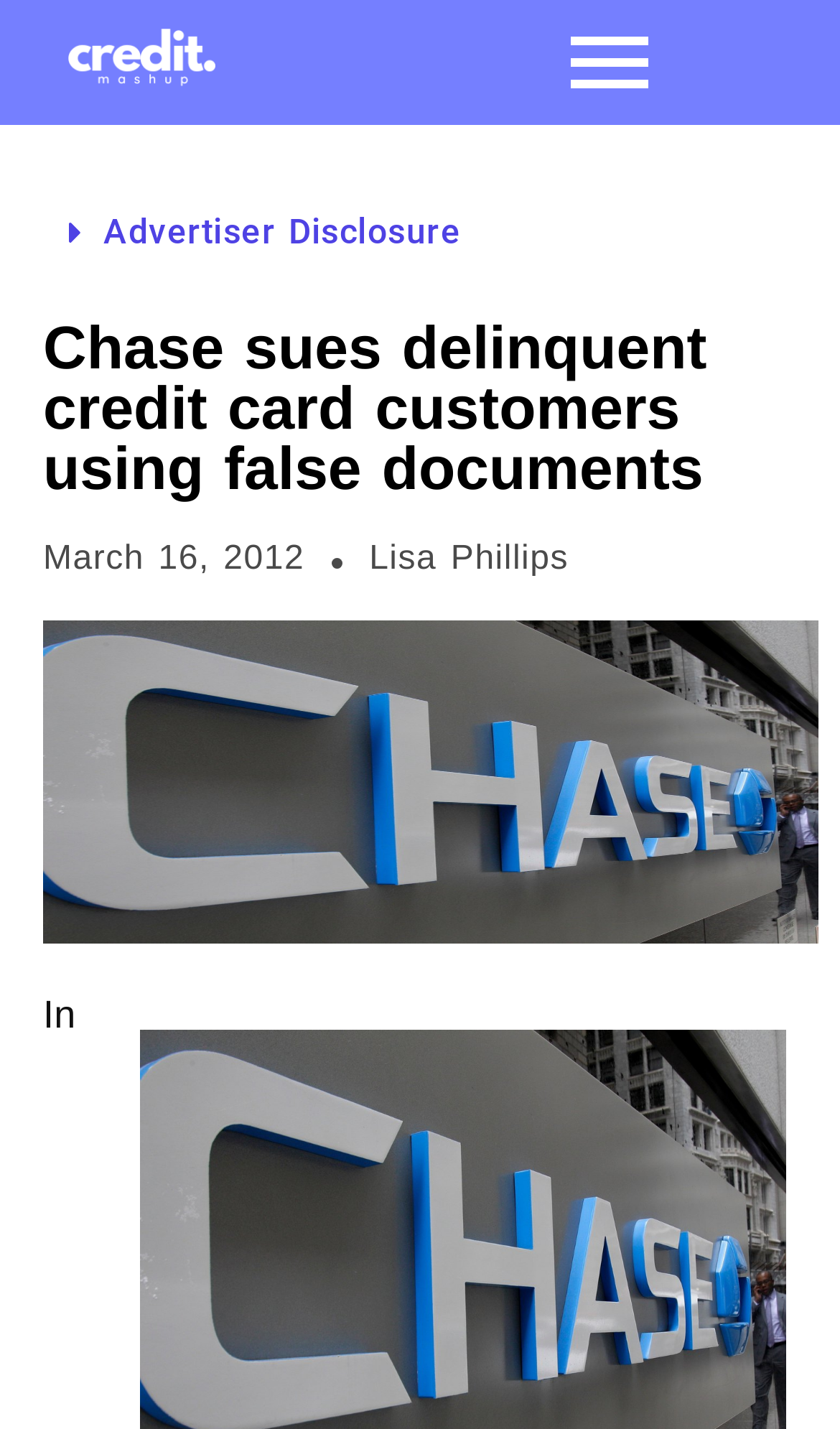How many links are present in the top section?
Please ensure your answer to the question is detailed and covers all necessary aspects.

I found the number of links by looking at the layout table element which contains two link elements with coordinates [0.077, 0.016, 0.262, 0.067]. This suggests that there are two links present in the top section.